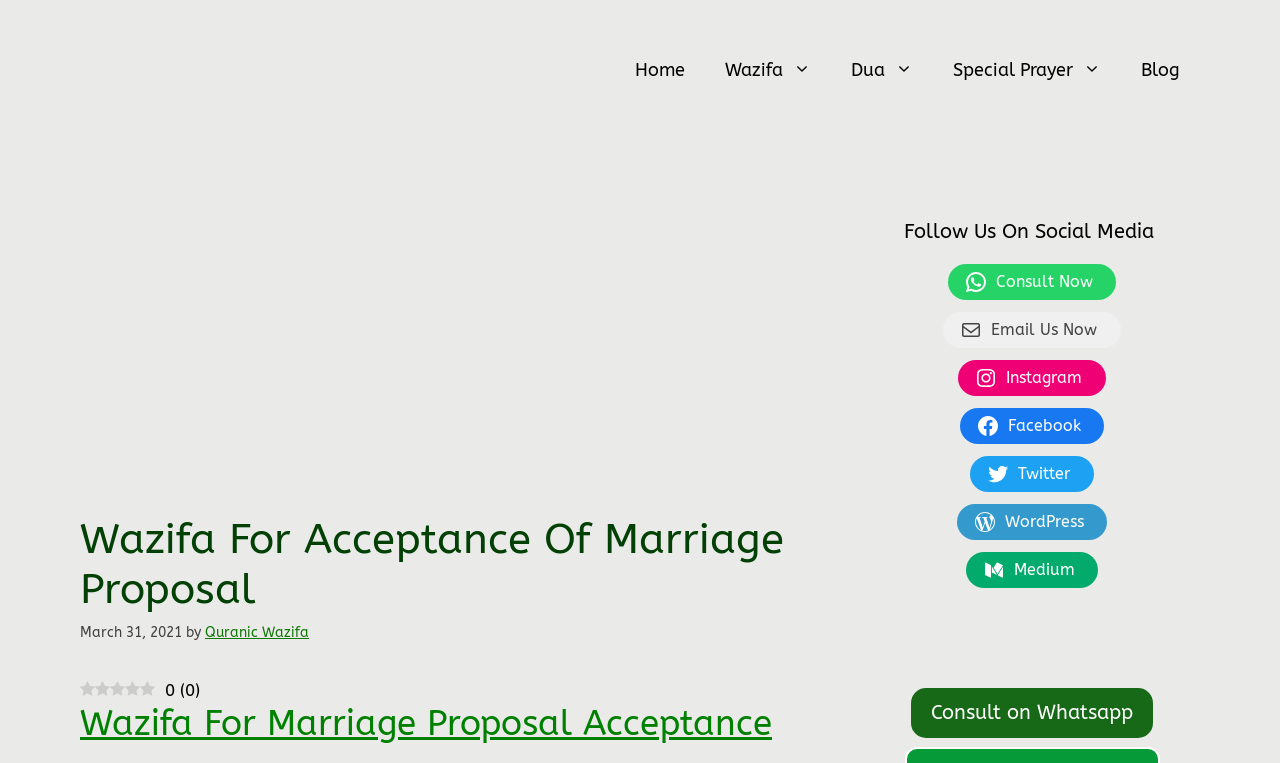Provide a one-word or short-phrase answer to the question:
How many social media platforms are listed on the webpage?

5